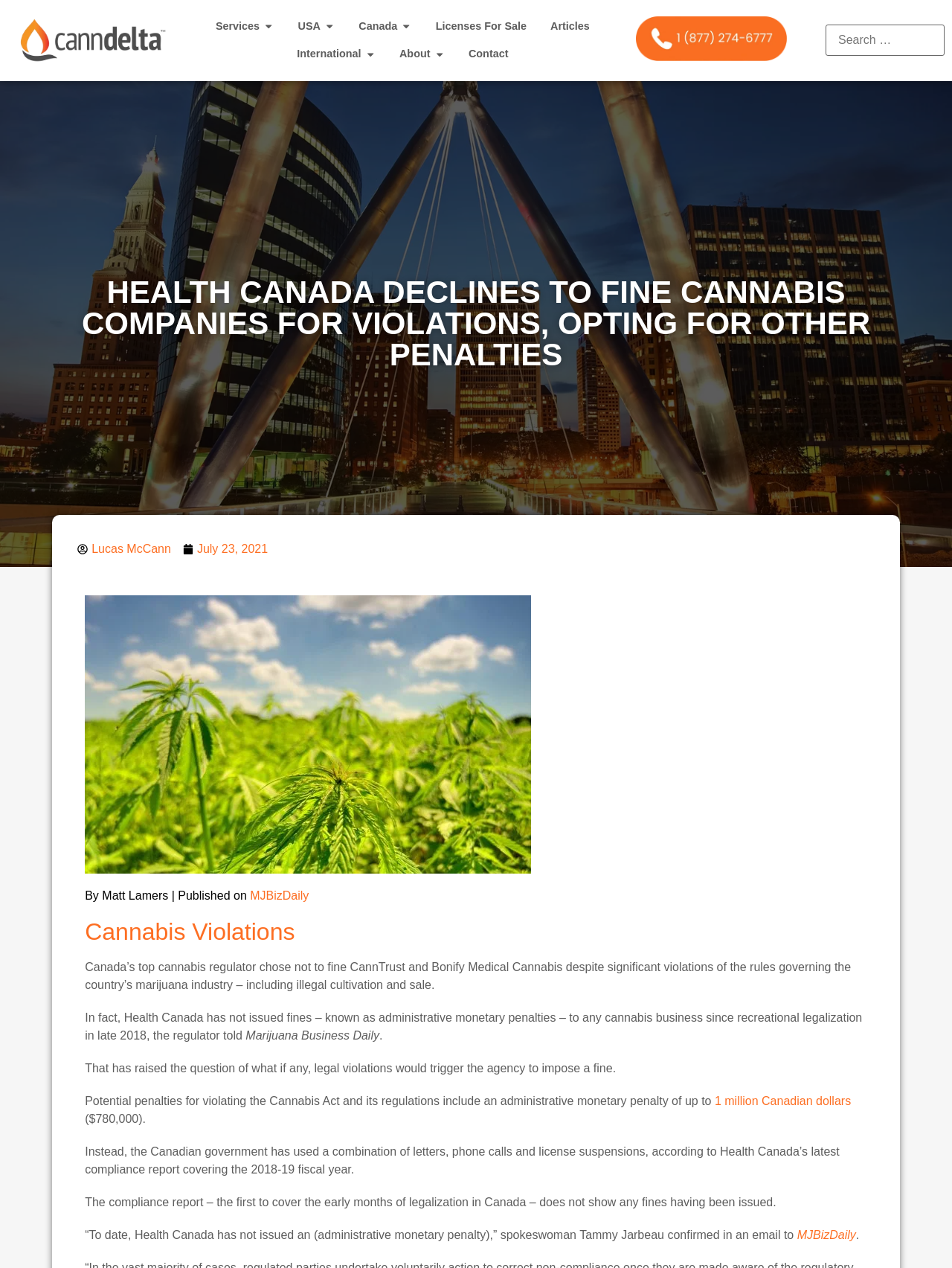Refer to the image and provide an in-depth answer to the question:
Who is the author of the article?

I found the author's name 'Lucas McCann' in the link element with the text 'Lucas McCann' which is likely to be the author's name.